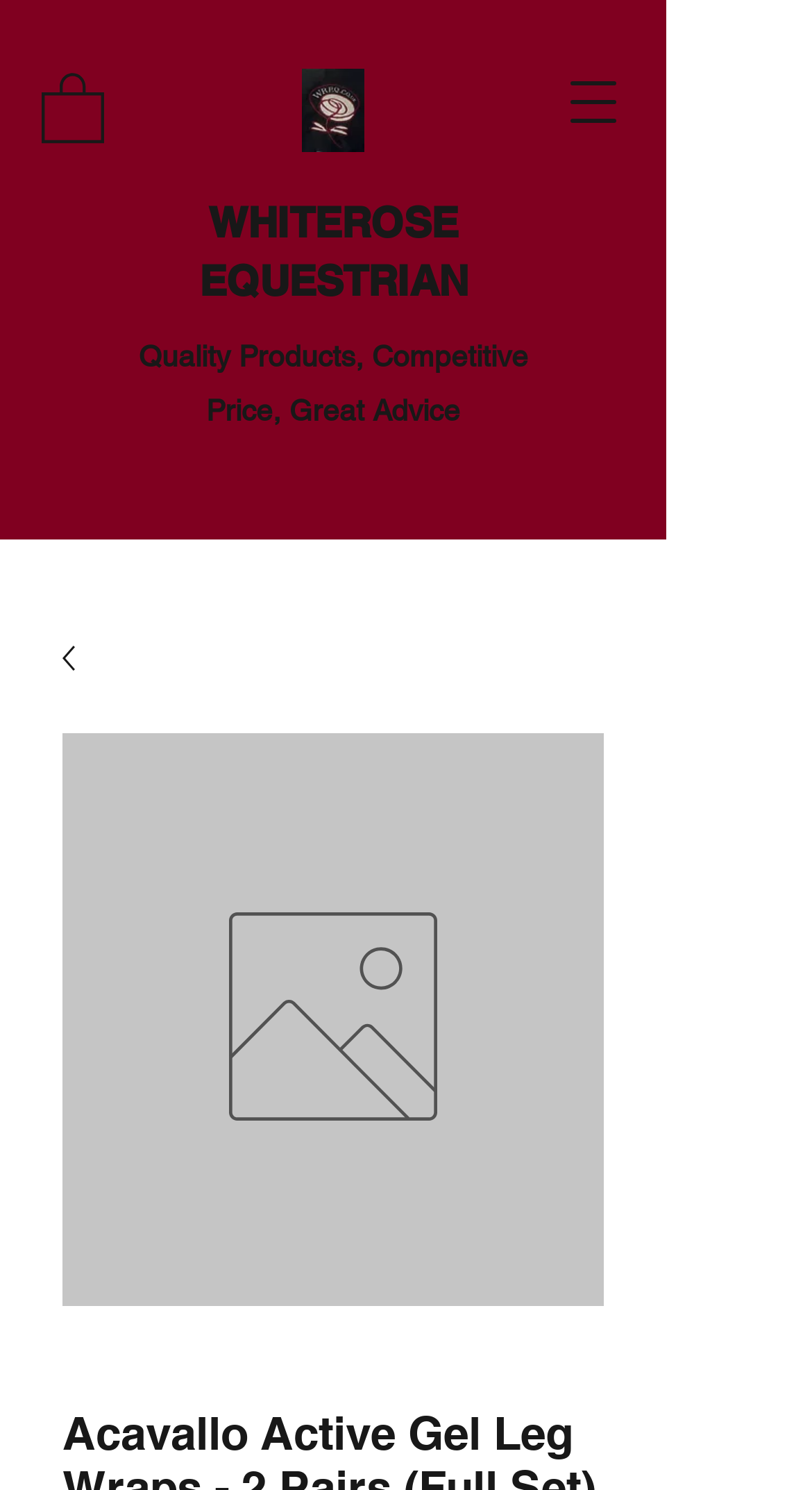What is the logo of the website?
Please provide a single word or phrase as your answer based on the image.

WREQ Logo